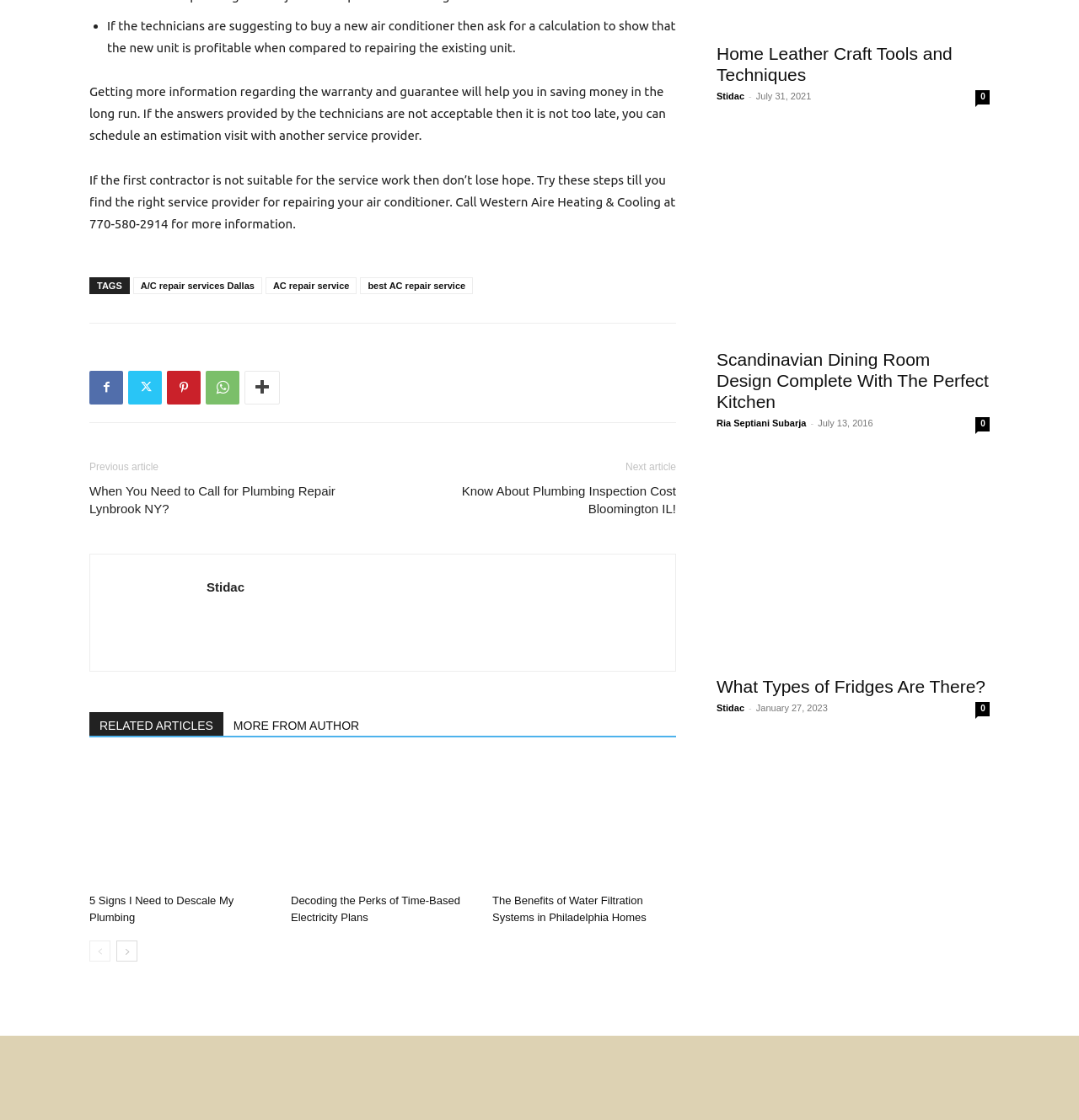Locate the bounding box coordinates of the clickable element to fulfill the following instruction: "Click on 'A/C repair services Dallas'". Provide the coordinates as four float numbers between 0 and 1 in the format [left, top, right, bottom].

[0.123, 0.247, 0.243, 0.262]